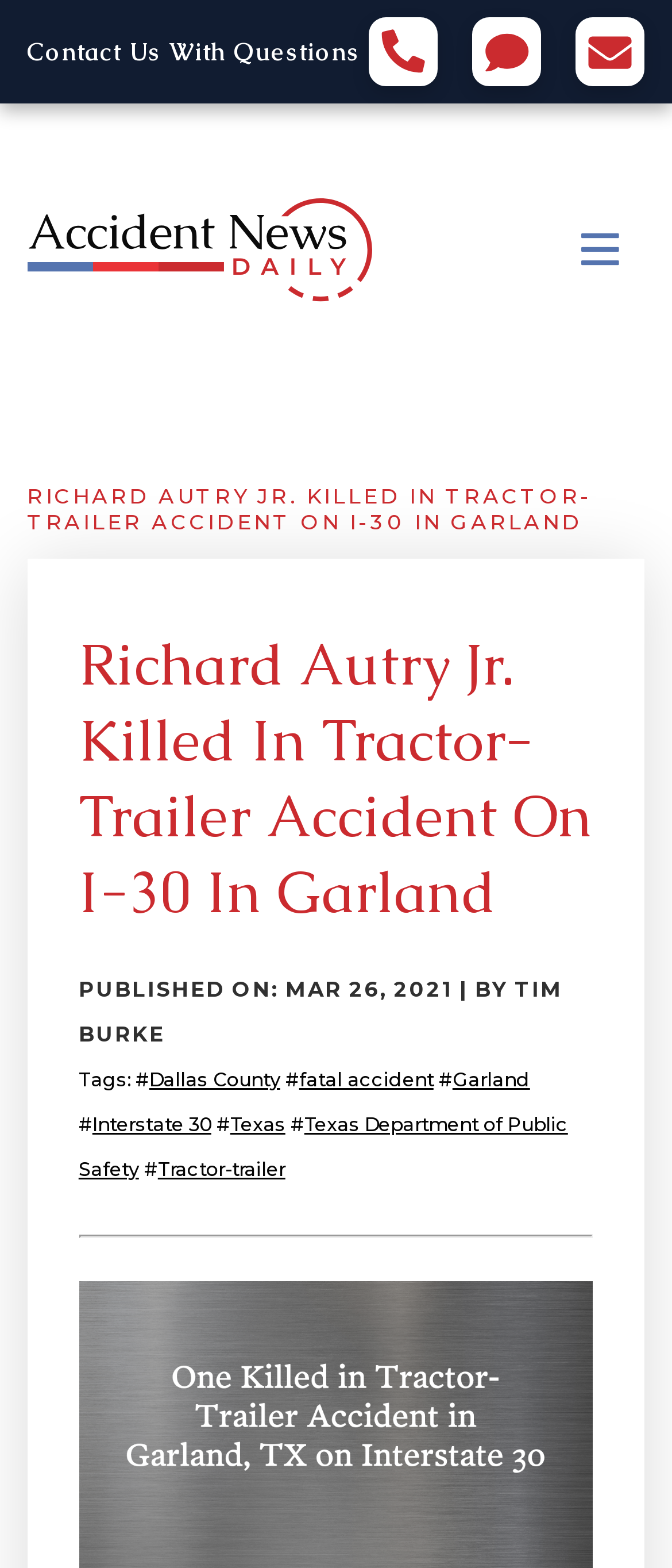Please identify the bounding box coordinates of the area that needs to be clicked to follow this instruction: "Click the contact us link".

[0.04, 0.023, 0.536, 0.042]